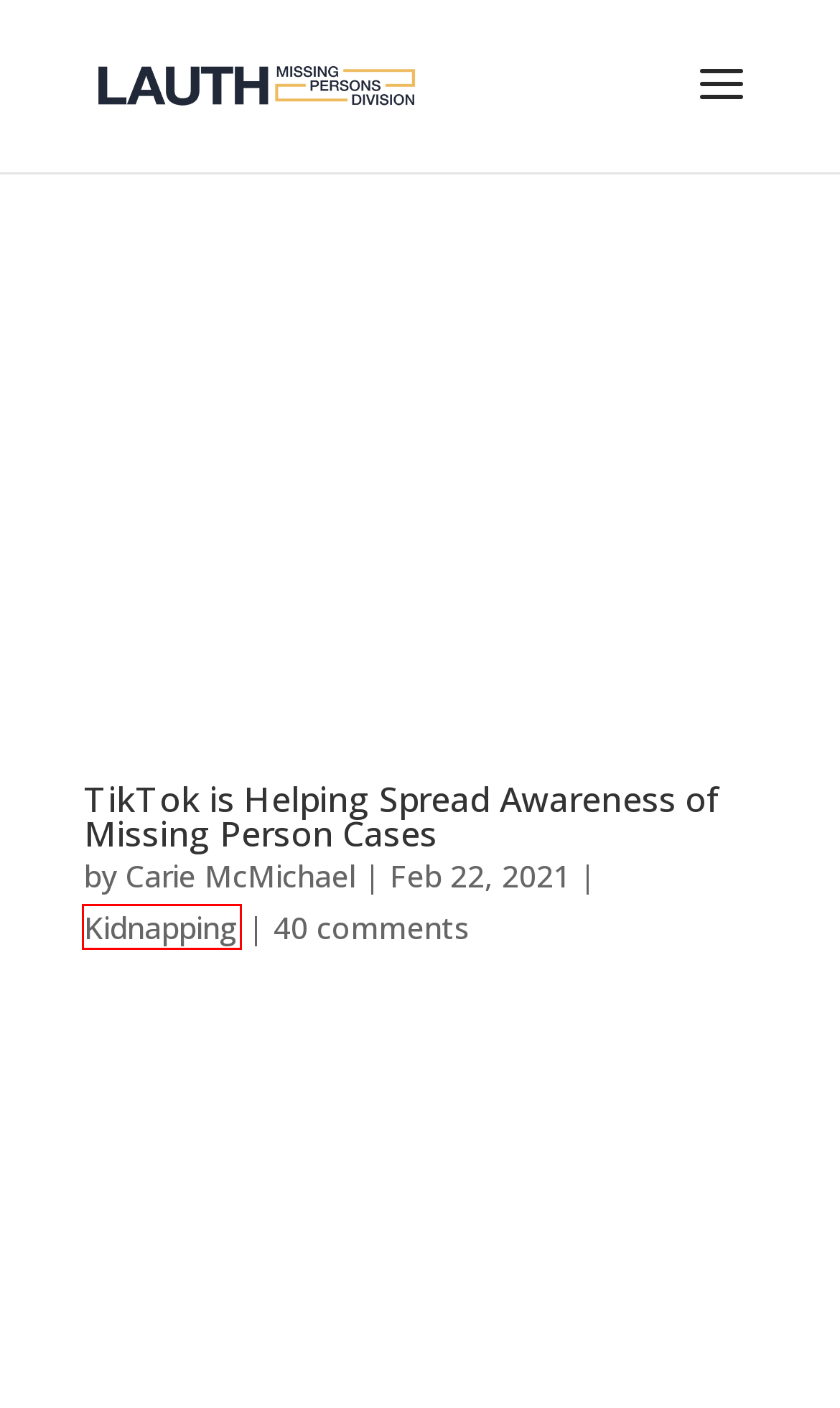You are given a screenshot of a webpage with a red bounding box around an element. Choose the most fitting webpage description for the page that appears after clicking the element within the red bounding box. Here are the candidates:
A. Kidnapping Archives | Missing Persons Division | Lauth Investigations International
B. Missing Person TikTok Creators Spread Awareness of Epidemic
C. Contact Thomas Lauth of Lauth Investigations International
D. Case Studies from Lauth Investigations International
E. YouTube Videos | International Missing Persons Investigators
F. Lauth Investigations | Missing Person Investigator
G. Biographies | Missing Persons Investigators
H. Missing Persons Investigator - Blog of Thomas Lauth

A